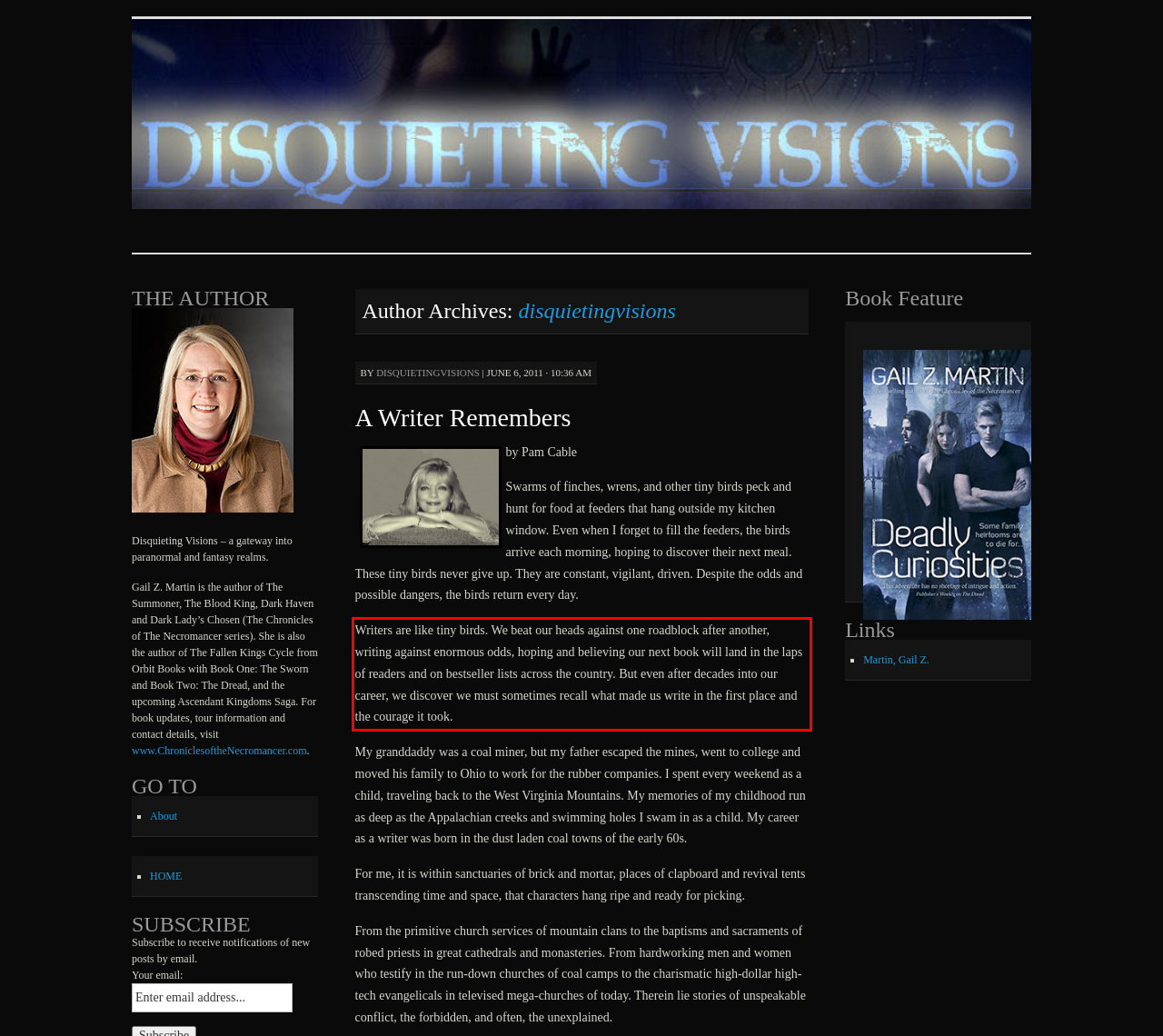Identify the text inside the red bounding box on the provided webpage screenshot by performing OCR.

Writers are like tiny birds. We beat our heads against one roadblock after another, writing against enormous odds, hoping and believing our next book will land in the laps of readers and on bestseller lists across the country. But even after decades into our career, we discover we must sometimes recall what made us write in the first place and the courage it took.